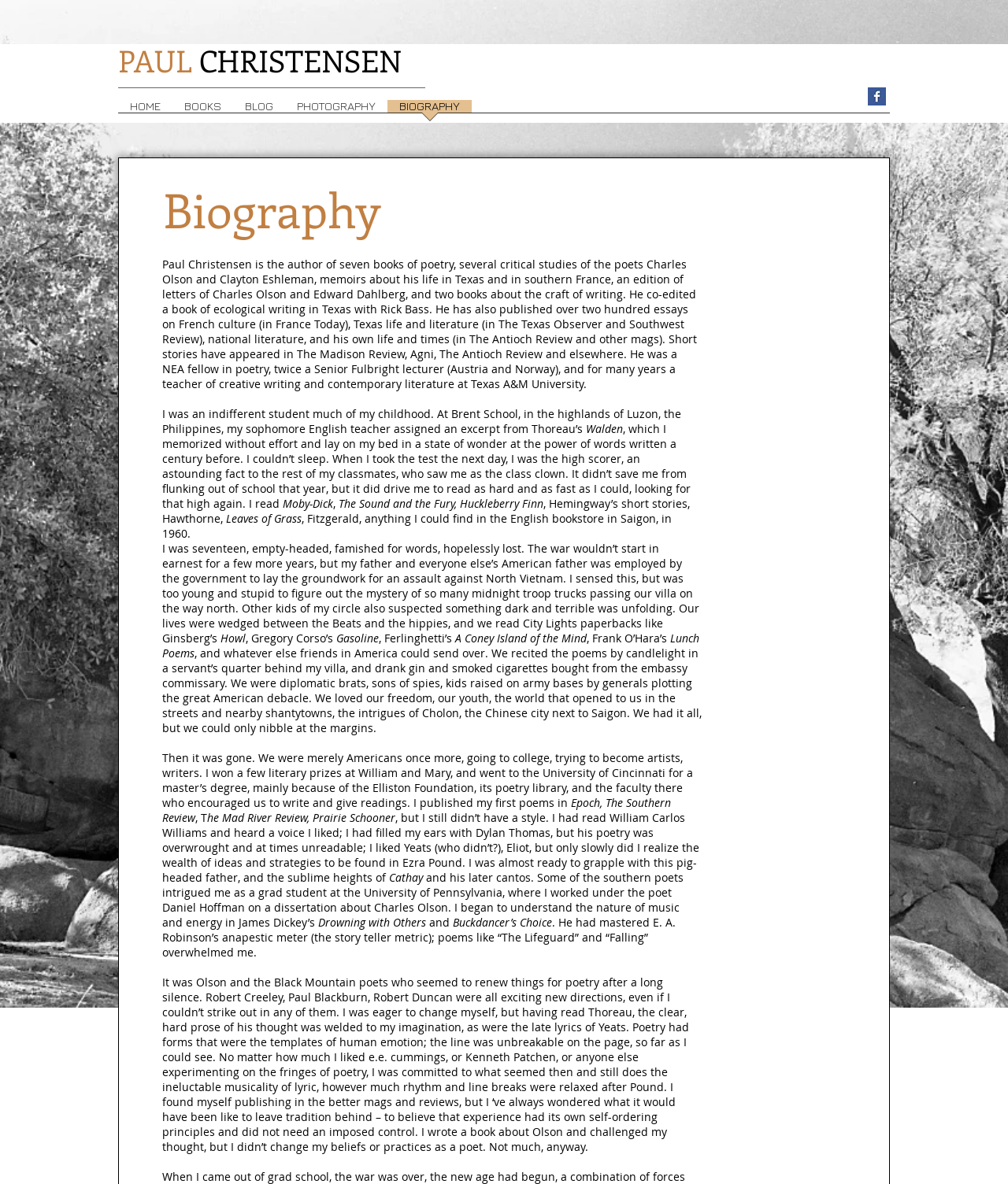Illustrate the webpage with a detailed description.

The webpage is a biography of Paul Christensen, an author and poet. At the top of the page, there is a heading "PAUL CHRISTENSEN" in a prominent font. Below it, there is a navigation bar with links to "HOME", "BOOKS", "BLOG", "PHOTOGRAPHY", and "BIOGRAPHY". To the right of the navigation bar, there is a social media bar with a Facebook link.

The main content of the page is divided into two sections. The first section has a heading "Biography" and contains a brief overview of Paul Christensen's literary career, including his published works and awards. Below the heading, there is a paragraph of text that summarizes his literary achievements.

The second section is a longer, autobiographical passage that describes Paul Christensen's life, from his childhood in the Philippines to his development as a writer. The passage is divided into several paragraphs, each describing a different period of his life. The text is dense and lyrical, with many references to literary figures and works that have influenced Christensen's writing.

Throughout the passage, there are several mentions of famous authors and their works, including Thoreau, Moby-Dick, The Sound and the Fury, Huckleberry Finn, Hemingway, Fitzgerald, and others. The text also describes Christensen's experiences as a "diplomatic brat" in Saigon, his education at William and Mary and the University of Cincinnati, and his development as a poet.

The passage is written in a reflective and introspective tone, with Christensen looking back on his life and literary career. He discusses his influences, his struggles to find his own voice as a writer, and his commitment to the musicality of lyric poetry. The text is rich and detailed, providing a nuanced portrait of Christensen's life and literary development.